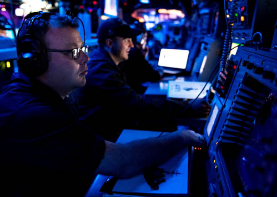What is the purpose of the personnel in the room?
Please provide a single word or phrase as your answer based on the image.

Cybersecurity and combat systems